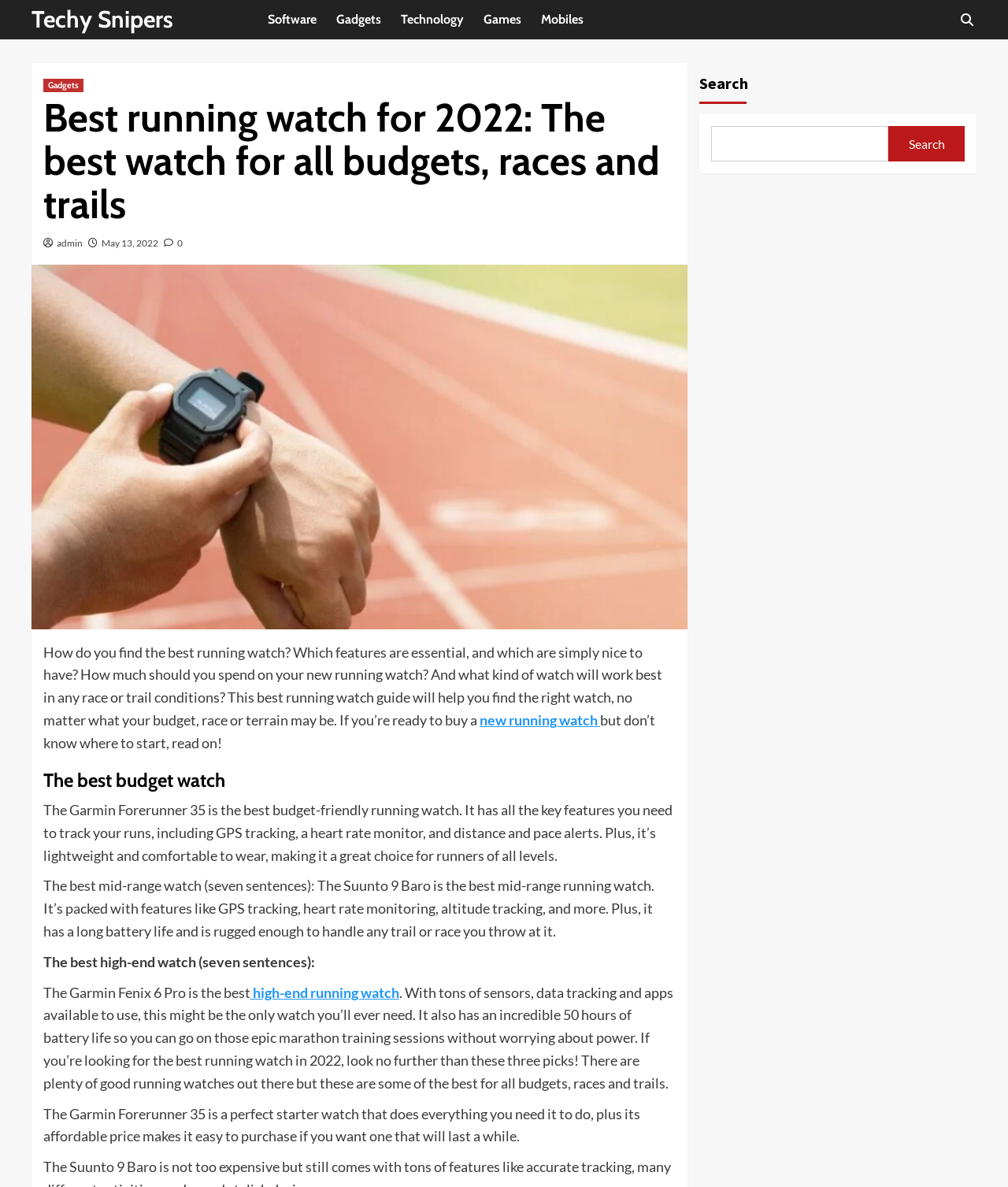Present a detailed account of what is displayed on the webpage.

The webpage is about finding the best running watch, with a focus on different budgets, races, and trails. At the top, there is a navigation menu with links to "Software", "Gadgets", "Technology", "Games", and "Mobiles". On the top right, there is a search bar with a magnifying glass icon.

Below the navigation menu, there is a header section with a link to "Techy Snipers" and a heading that reads "Best running watch for 2022: The best watch for all budgets, races and trails". Next to the heading, there are links to "admin" and "May 13, 2022", as well as an icon with a number "0" and an image related to running watches.

The main content of the webpage is divided into sections, starting with an introductory paragraph that asks questions about finding the best running watch. This is followed by a link to "new running watch" and a continuation of the introductory text.

The next section is headed "The best budget watch" and describes the Garmin Forerunner 35 as the best budget-friendly running watch. This is followed by sections on "The best mid-range watch" and "The best high-end watch", which describe the Suunto 9 Baro and Garmin Fenix 6 Pro, respectively.

Throughout the main content, there are several paragraphs of text that provide detailed information about each watch, including their features, battery life, and suitability for different types of runners. The webpage concludes with a summary of the three recommended watches and a final paragraph that reiterates their suitability for different budgets and needs.

On the right side of the webpage, there is a complementary section with a search bar that allows users to search for specific content.